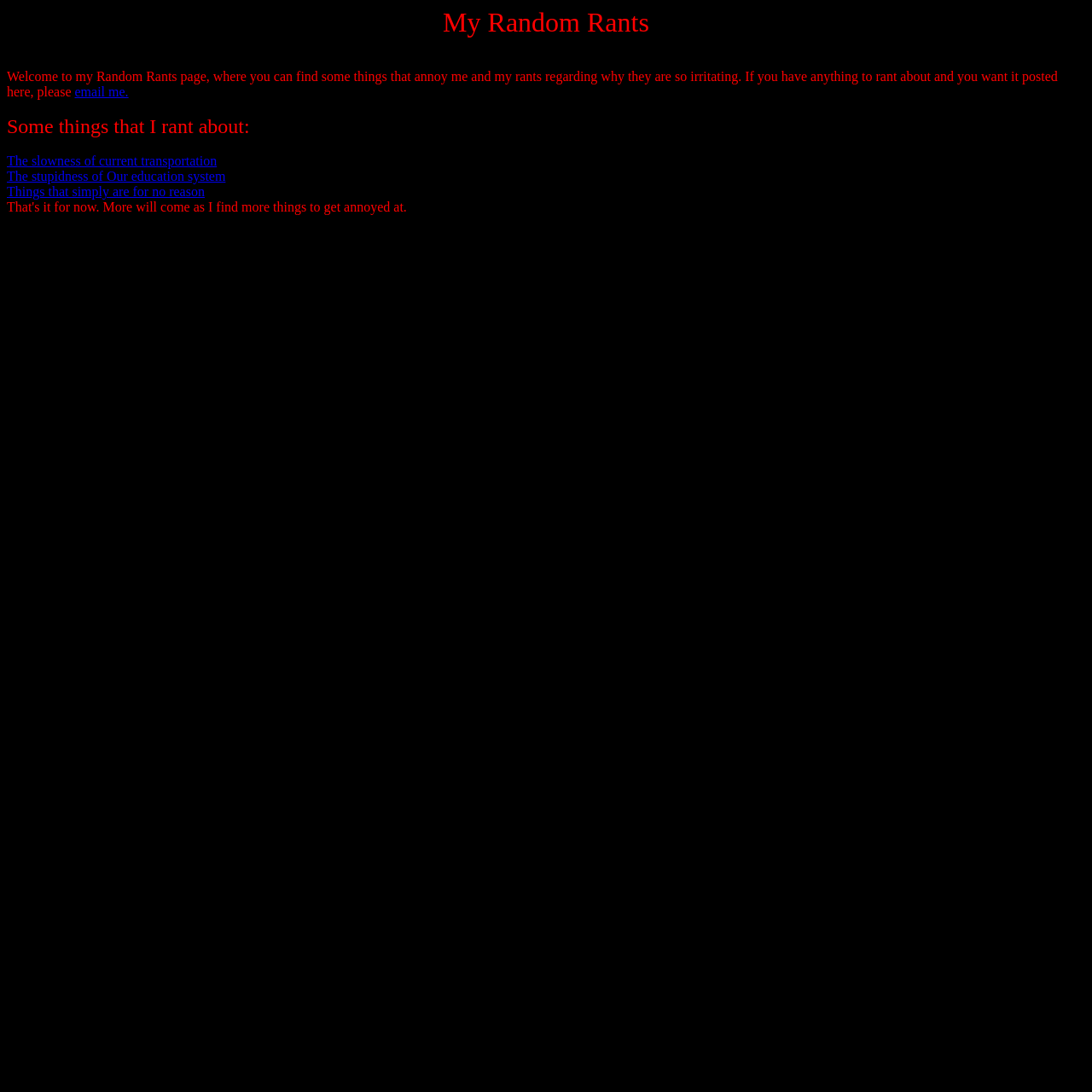Provide the bounding box coordinates in the format (top-left x, top-left y, bottom-right x, bottom-right y). All values are floating point numbers between 0 and 1. Determine the bounding box coordinate of the UI element described as: parent_node: Email * aria-describedby="email-notes" name="email"

None